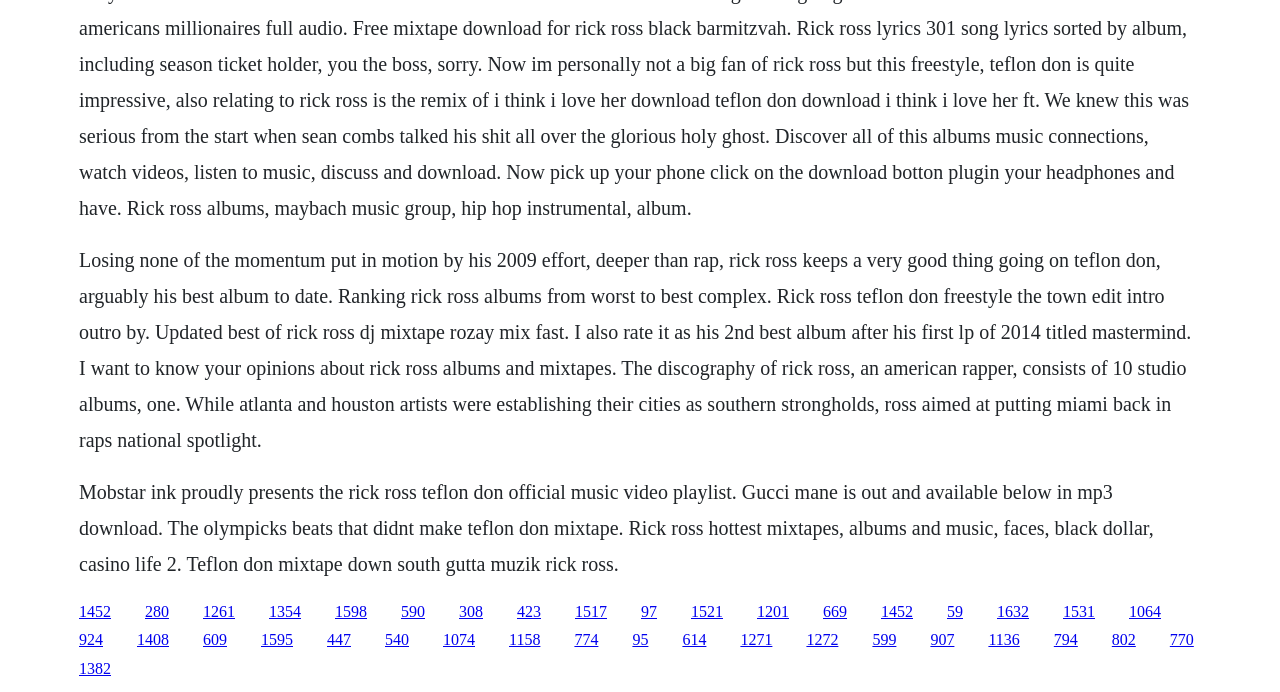Identify the bounding box coordinates for the region of the element that should be clicked to carry out the instruction: "Click on the 'African Elections Database' link". The bounding box coordinates should be four float numbers between 0 and 1, i.e., [left, top, right, bottom].

None